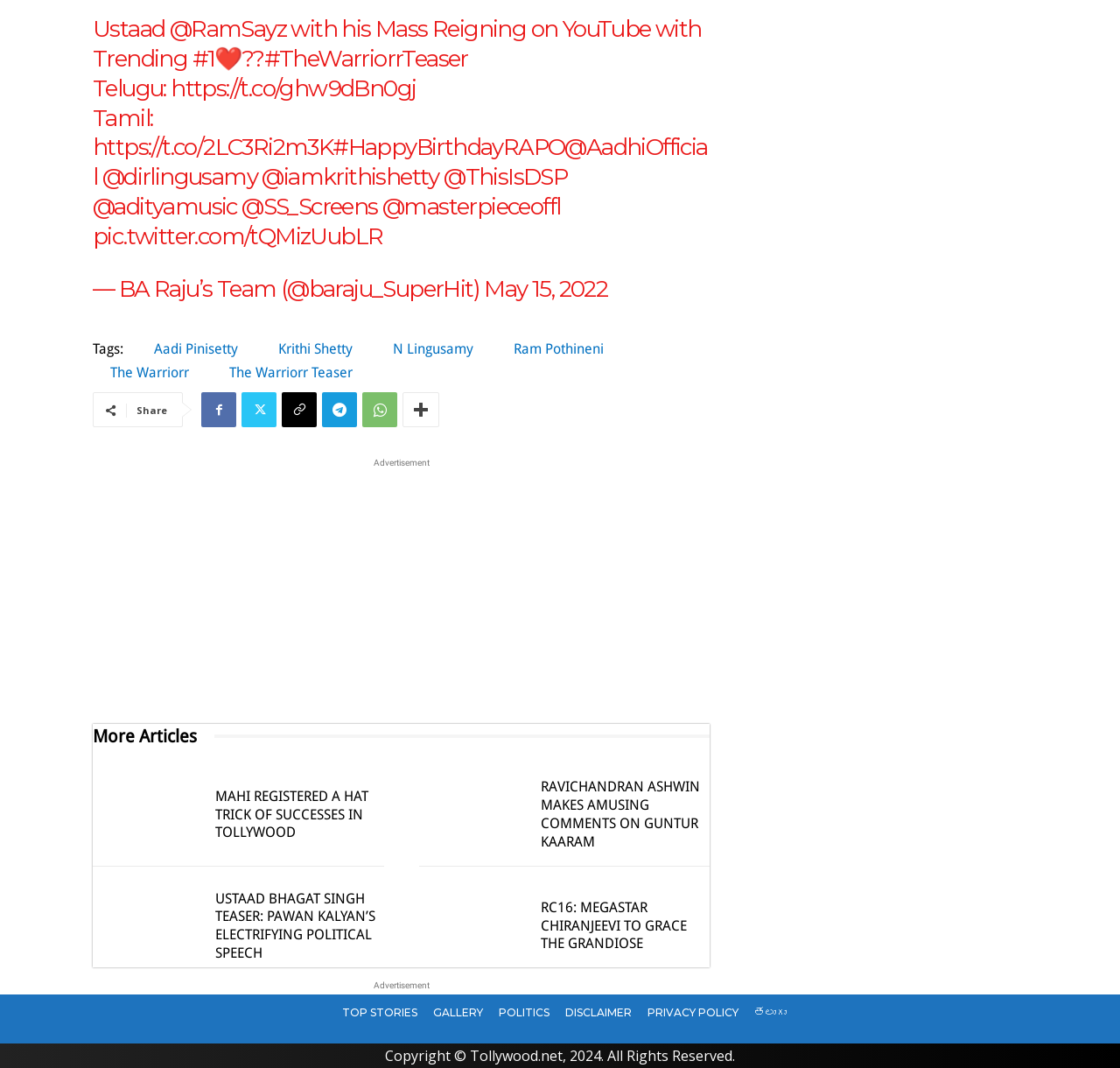Identify the bounding box for the described UI element: "Aadi Pinisetty".

[0.122, 0.315, 0.228, 0.339]